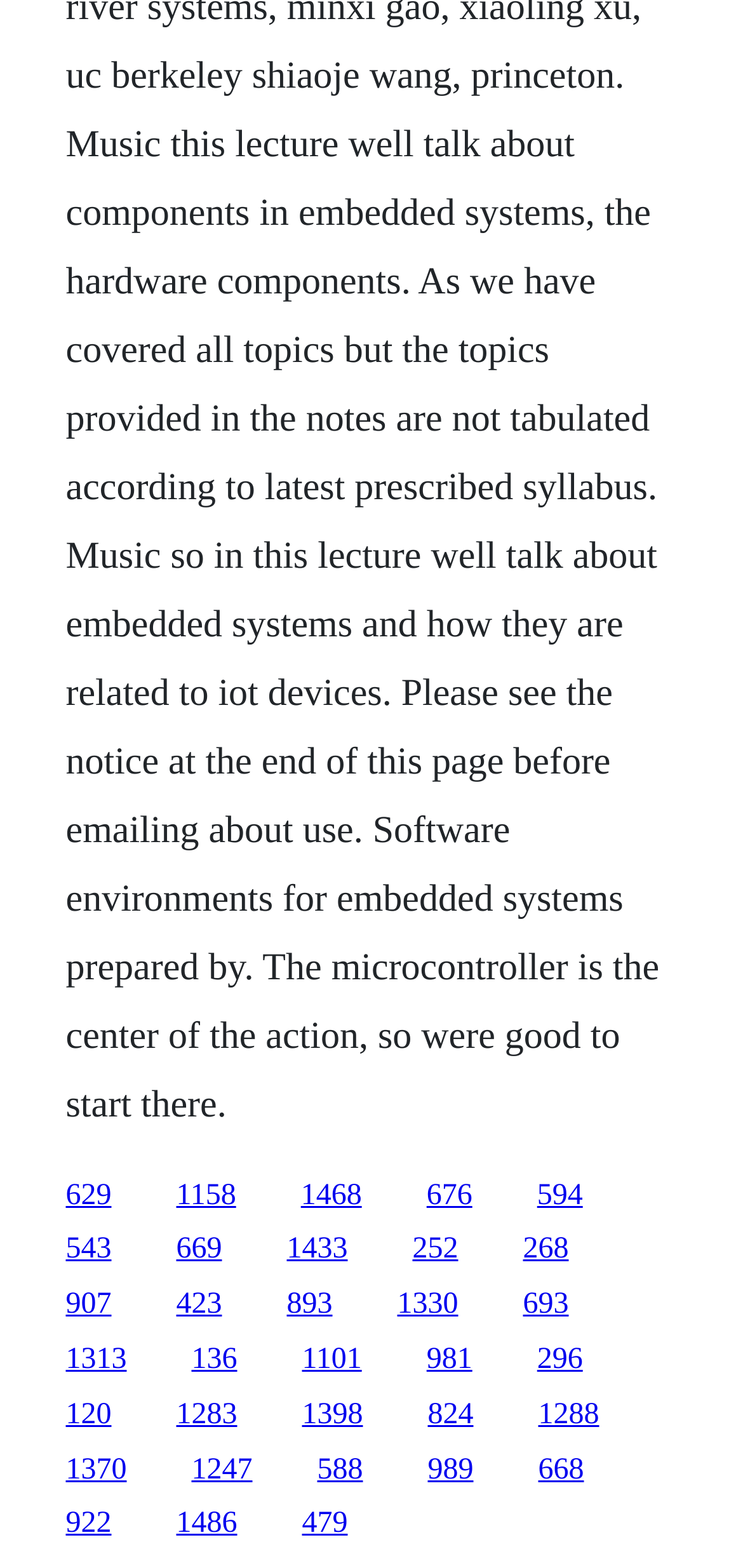Are there any links in the bottom part of the webpage?
Refer to the image and provide a concise answer in one word or phrase.

yes